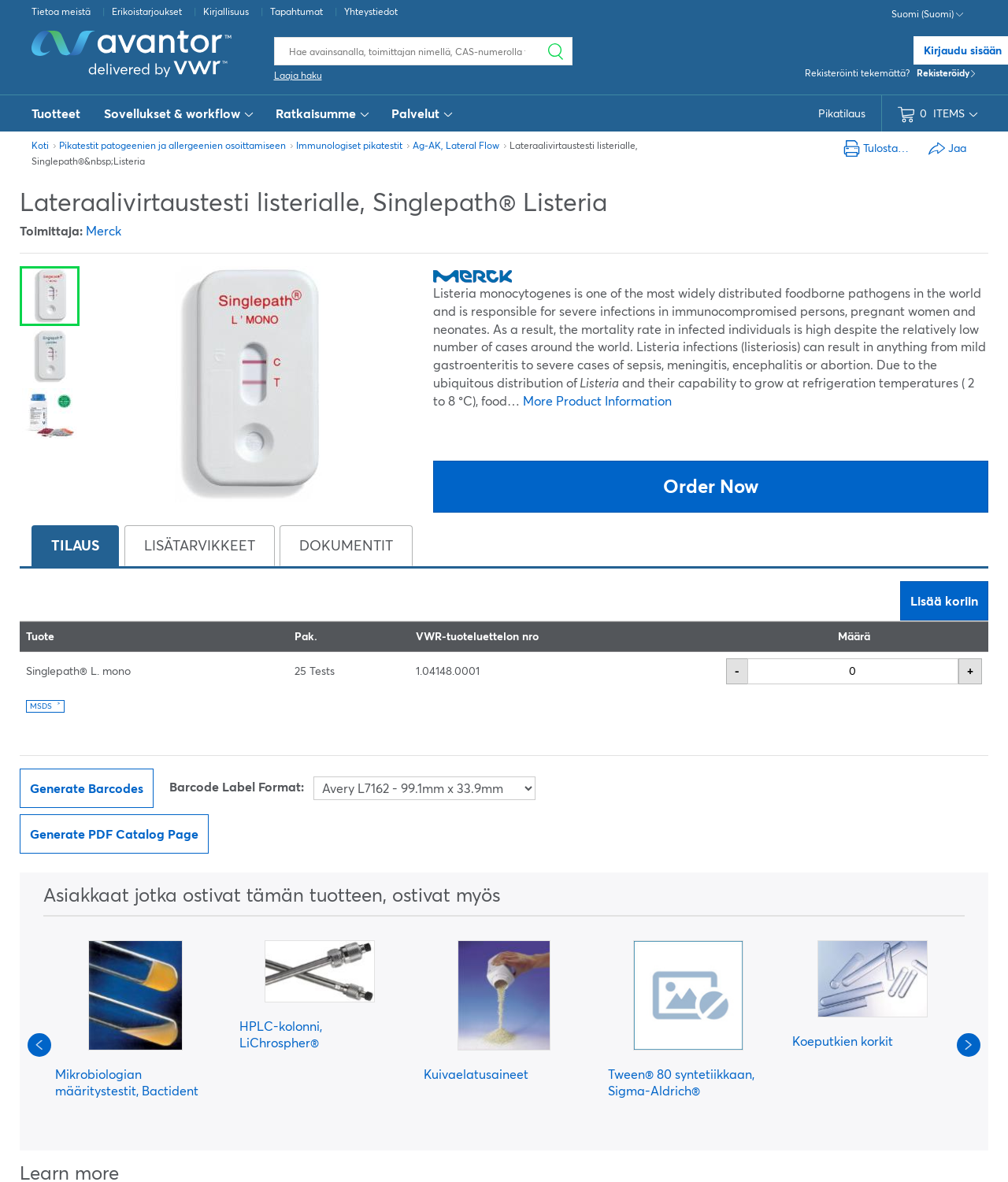Find the bounding box of the UI element described as follows: "Terms of Use".

None